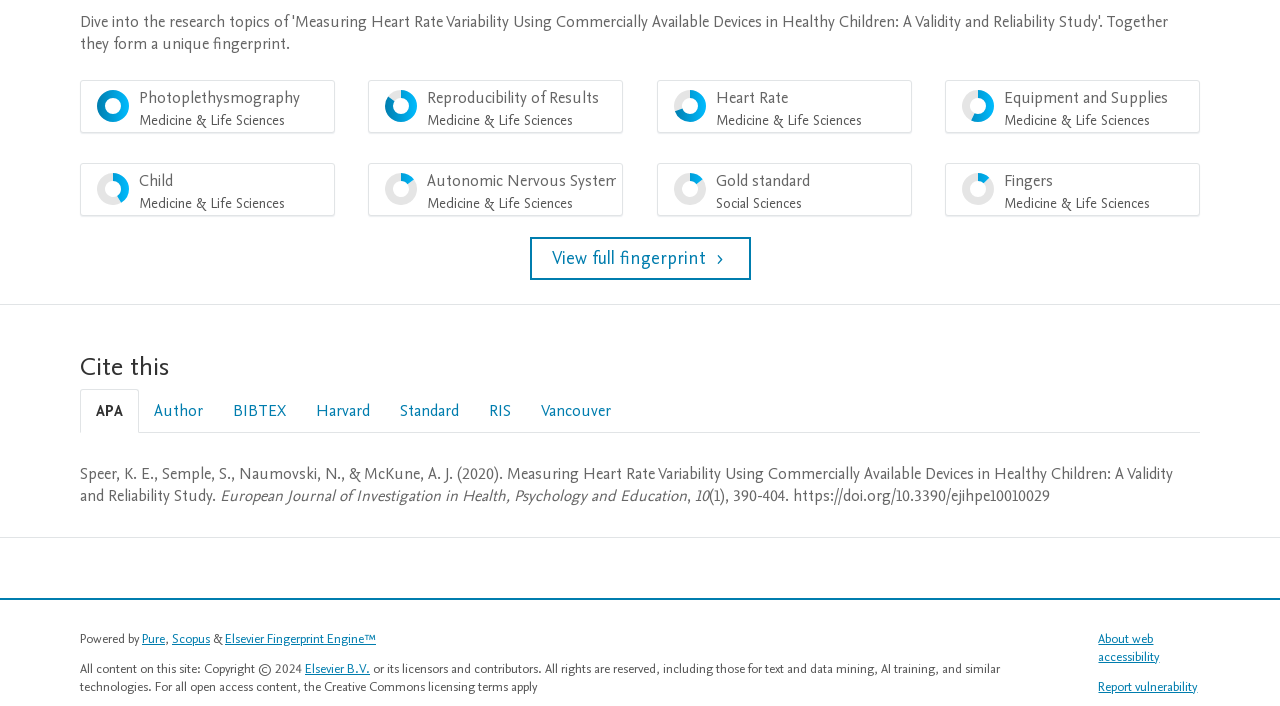From the webpage screenshot, predict the bounding box of the UI element that matches this description: "Garmin Fenix 5x Plus".

None